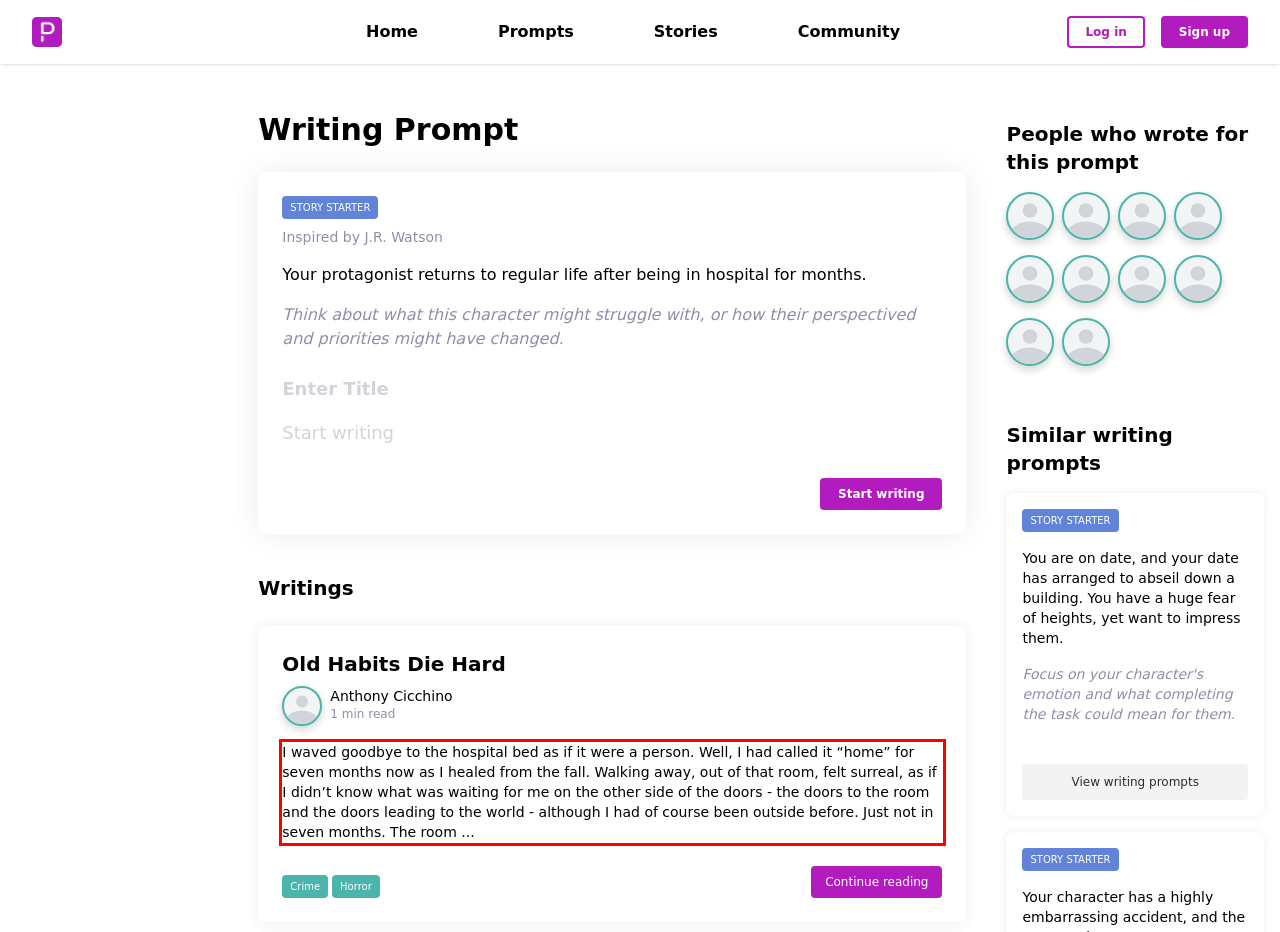Please extract the text content from the UI element enclosed by the red rectangle in the screenshot.

I waved goodbye to the hospital bed as if it were a person. Well, I had called it “home” for seven months now as I healed from the fall. Walking away, out of that room, felt surreal, as if I didn’t know what was waiting for me on the other side of the doors - the doors to the room and the doors leading to the world - although I had of course been outside before. Just not in seven months. The room ...